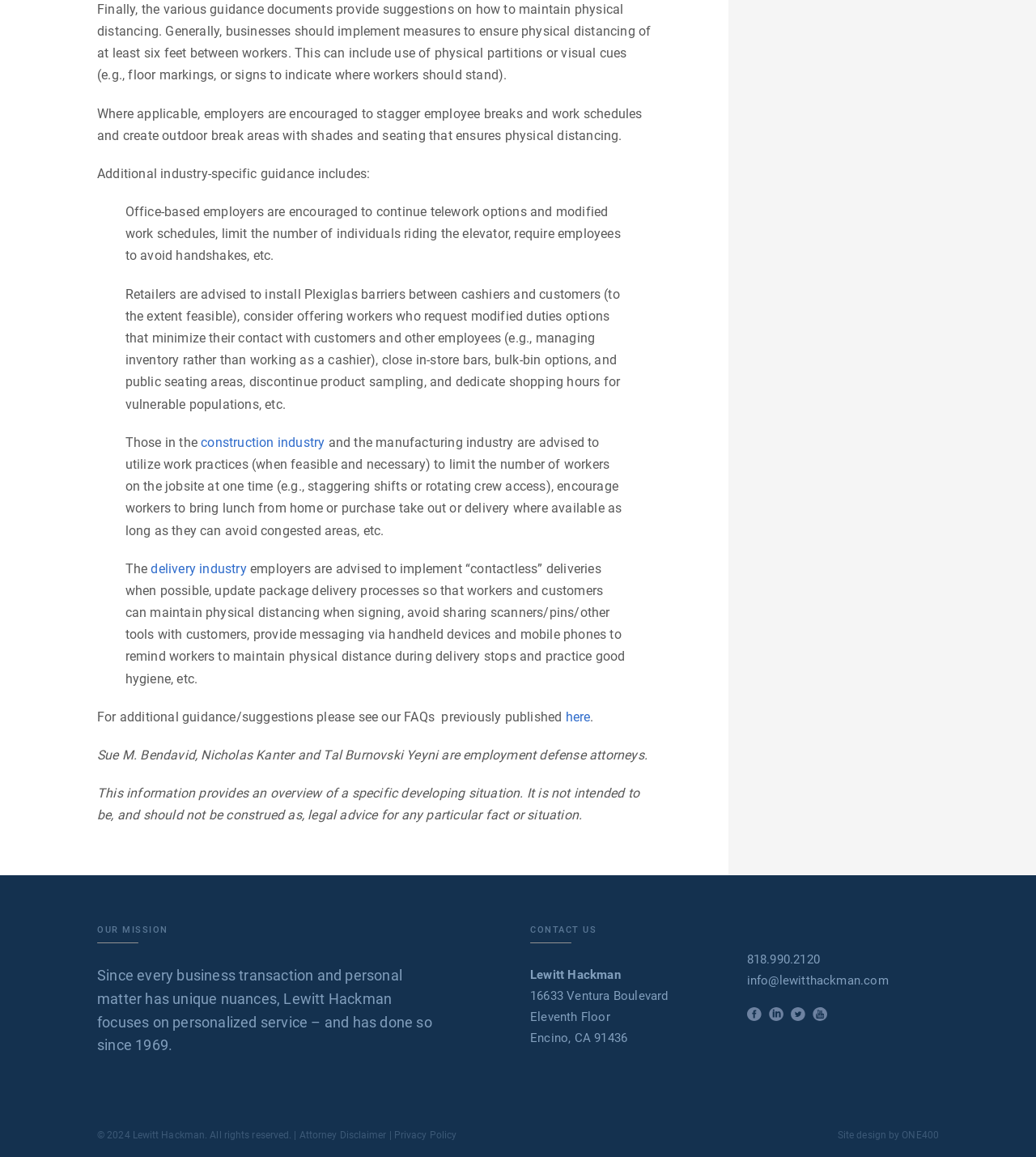Based on the description "here", find the bounding box of the specified UI element.

[0.546, 0.613, 0.57, 0.626]